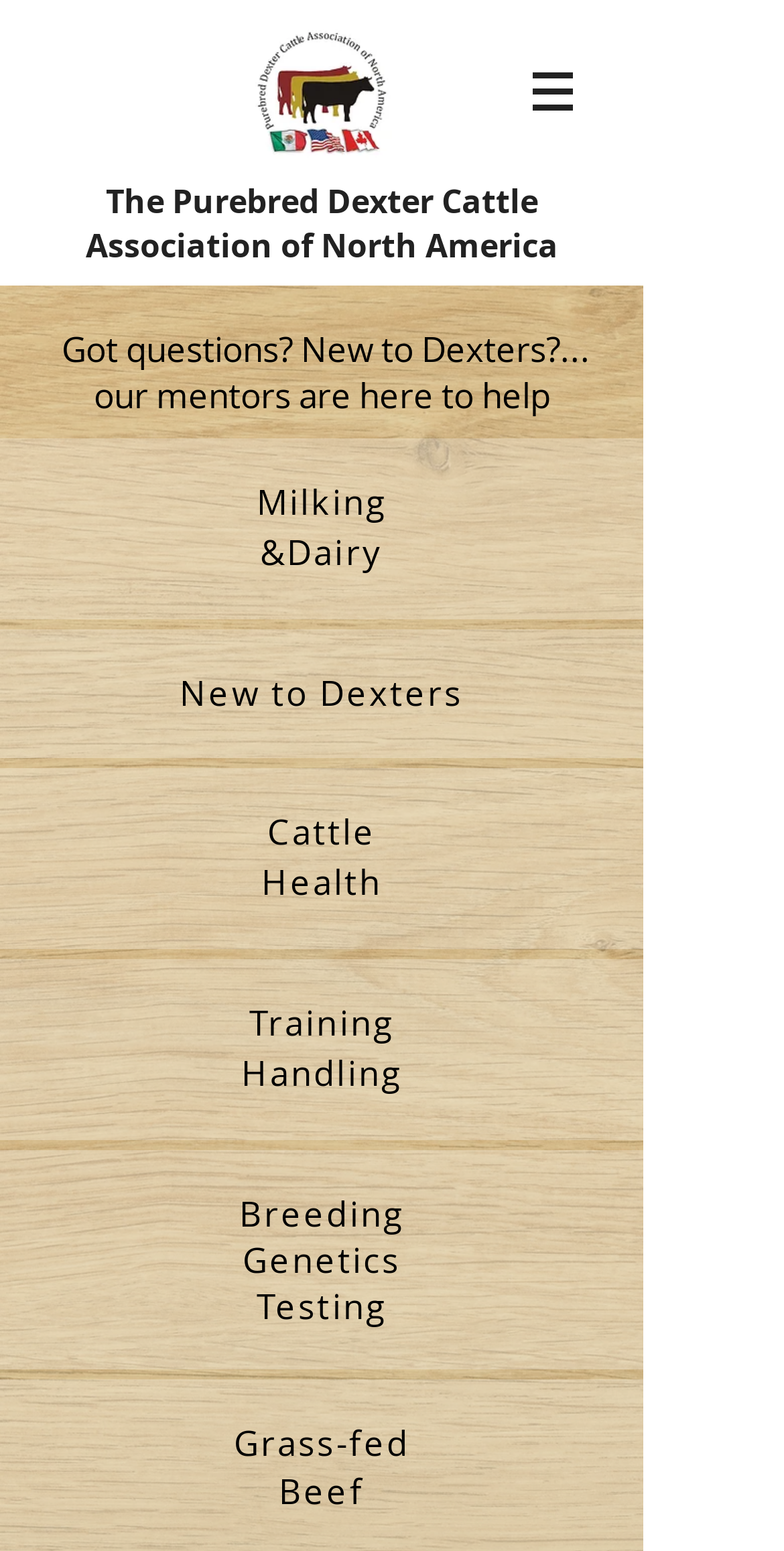What is the main topic of the webpage?
Look at the image and respond with a one-word or short-phrase answer.

Dexter Cattle